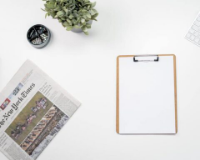Refer to the screenshot and give an in-depth answer to this question: What is visible in the upper right corner?

The composition of the workspace conveys a sense of organization and readiness, and in the upper right corner, a portion of a computer keyboard is visible, highlighting a blend of digital and analog methods of work.